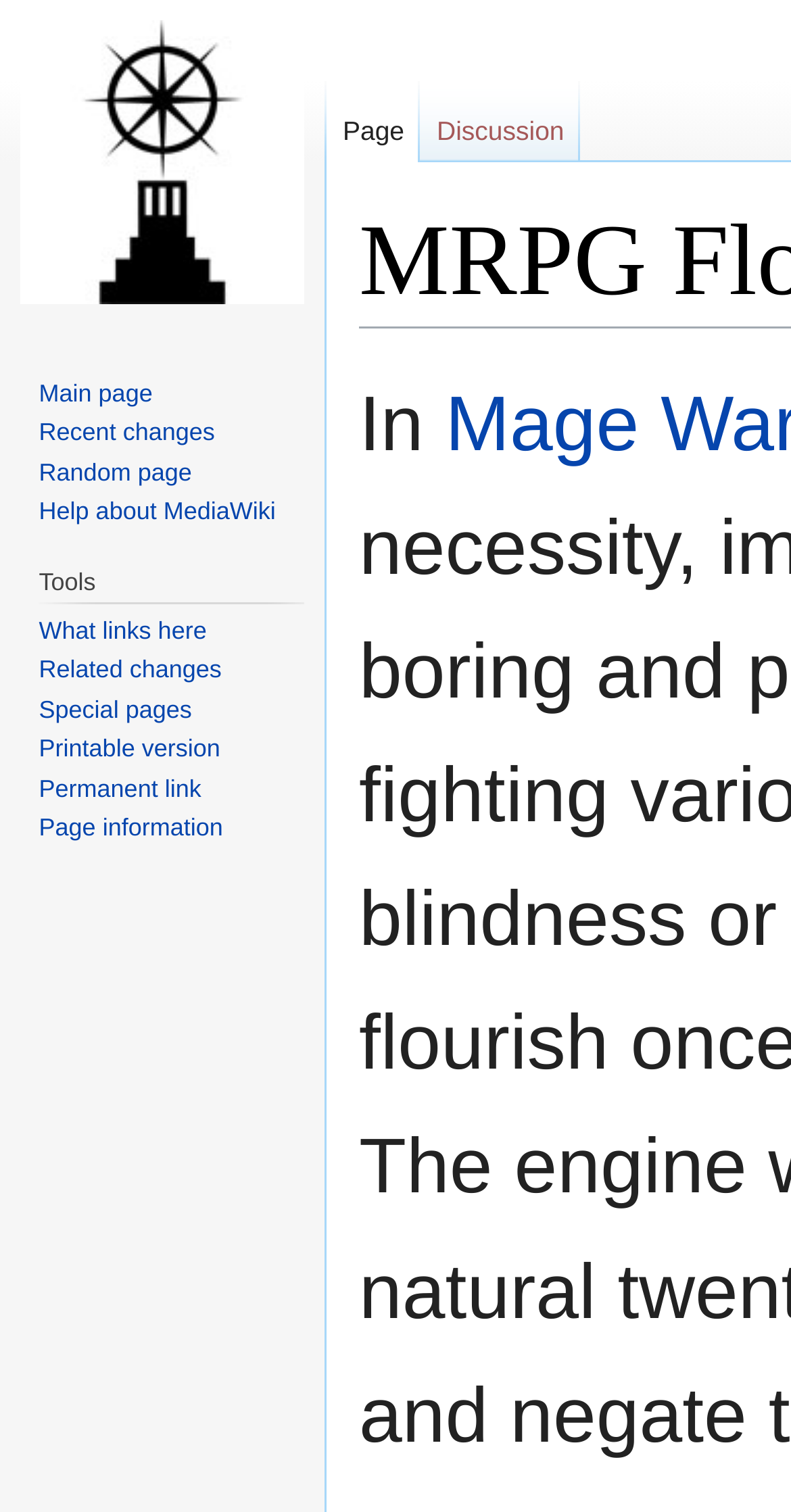Pinpoint the bounding box coordinates of the clickable area needed to execute the instruction: "View recent changes". The coordinates should be specified as four float numbers between 0 and 1, i.e., [left, top, right, bottom].

[0.049, 0.277, 0.272, 0.295]